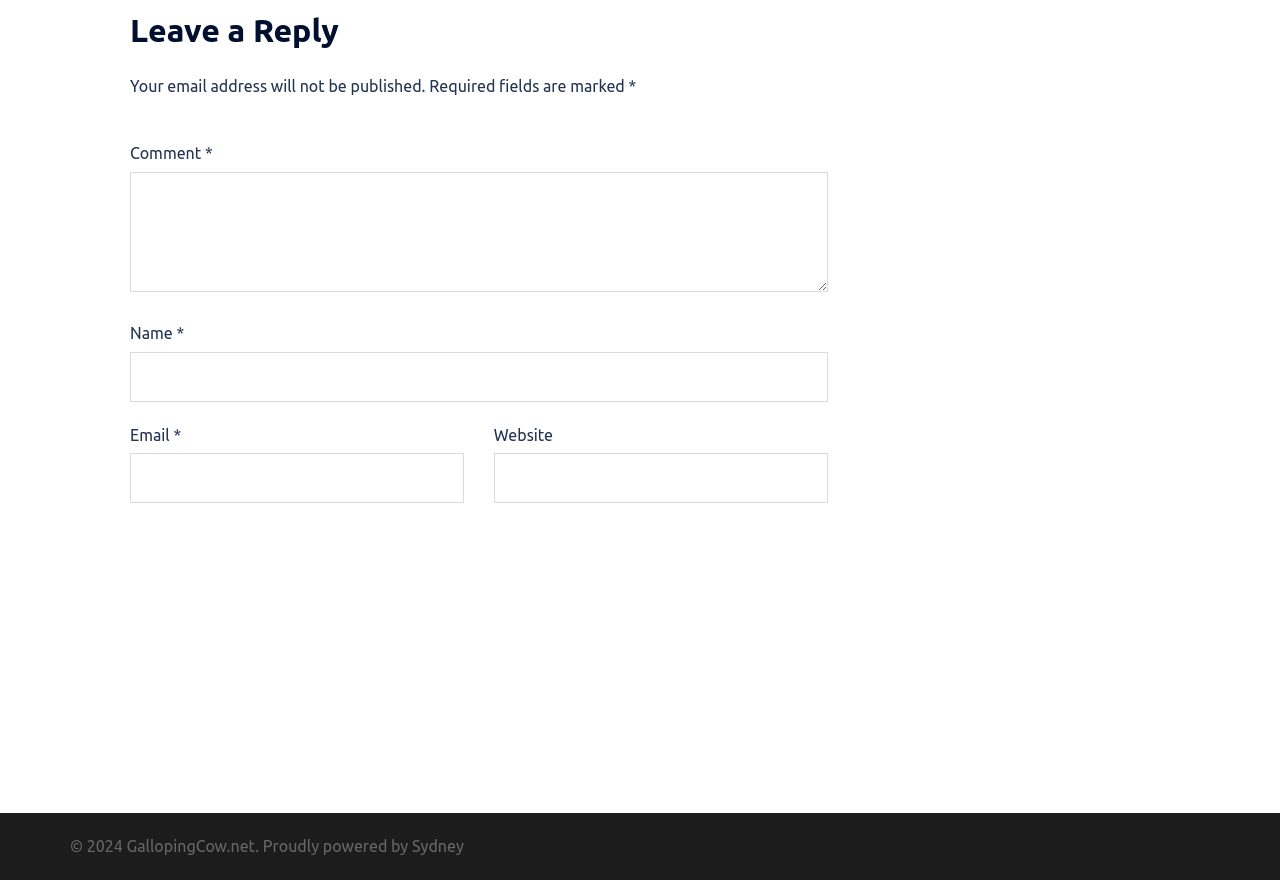Please provide a detailed answer to the question below by examining the image:
What is the purpose of the text box labeled 'Comment'?

The text box labeled 'Comment' is located below the heading 'Leave a Reply', which suggests that the purpose of this text box is to allow users to leave a reply or comment on something.